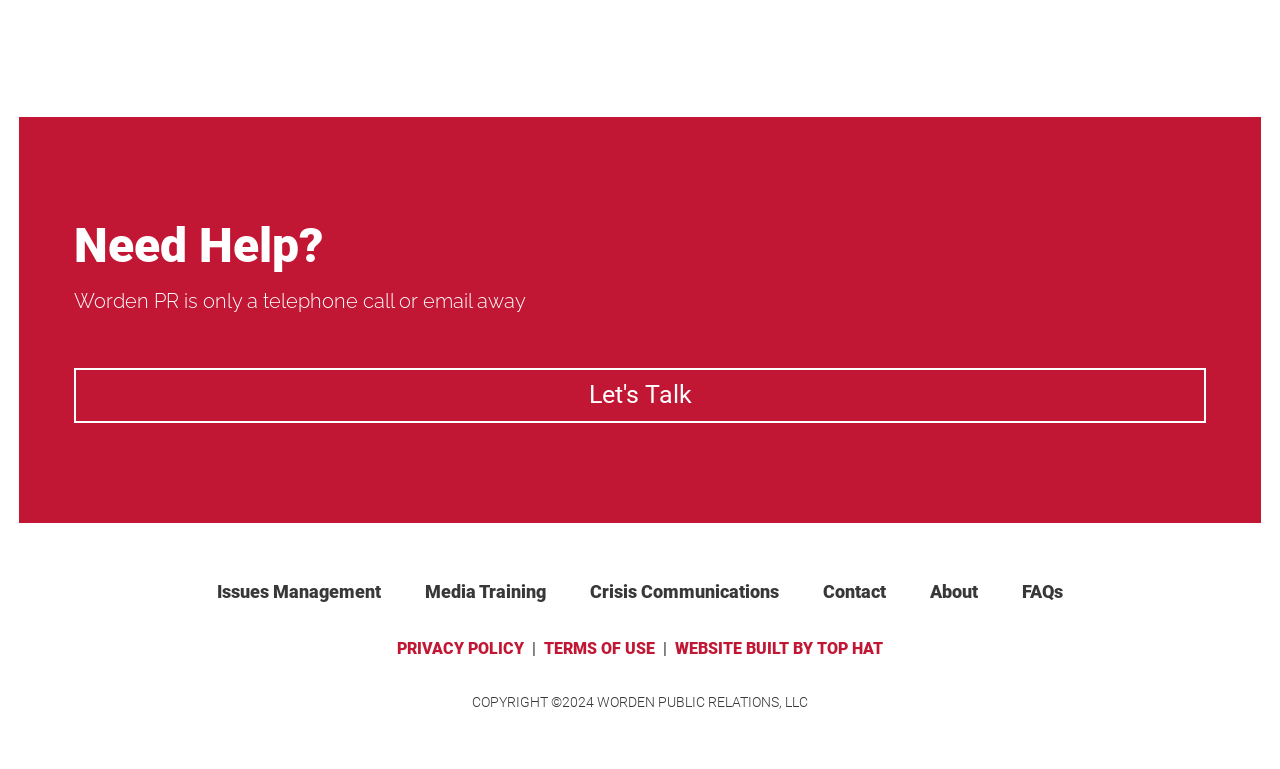Specify the bounding box coordinates for the region that must be clicked to perform the given instruction: "Learn about 'Media Training'".

[0.332, 0.756, 0.427, 0.783]